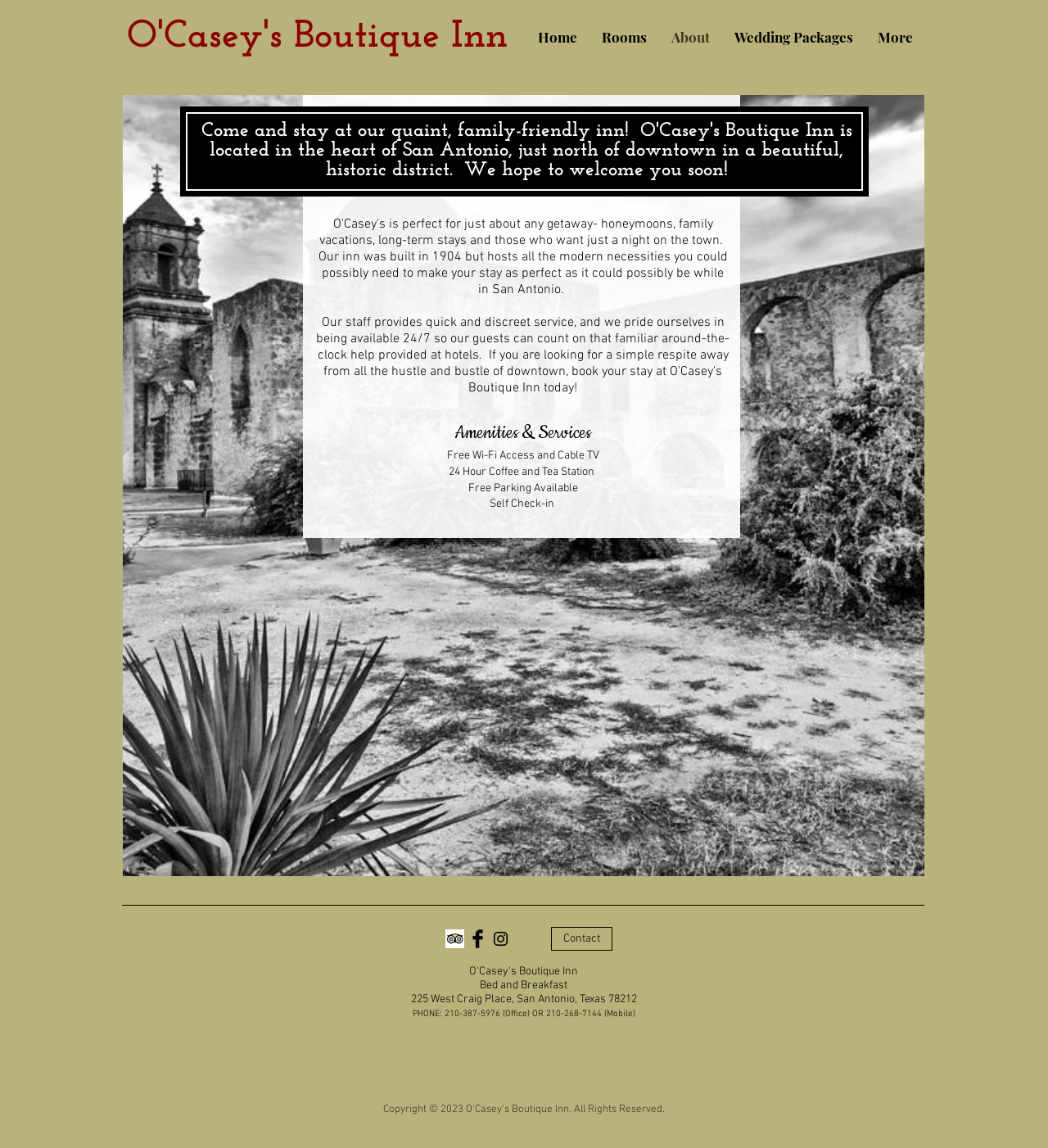Determine the bounding box coordinates of the clickable region to follow the instruction: "Contact the inn".

[0.526, 0.807, 0.584, 0.828]